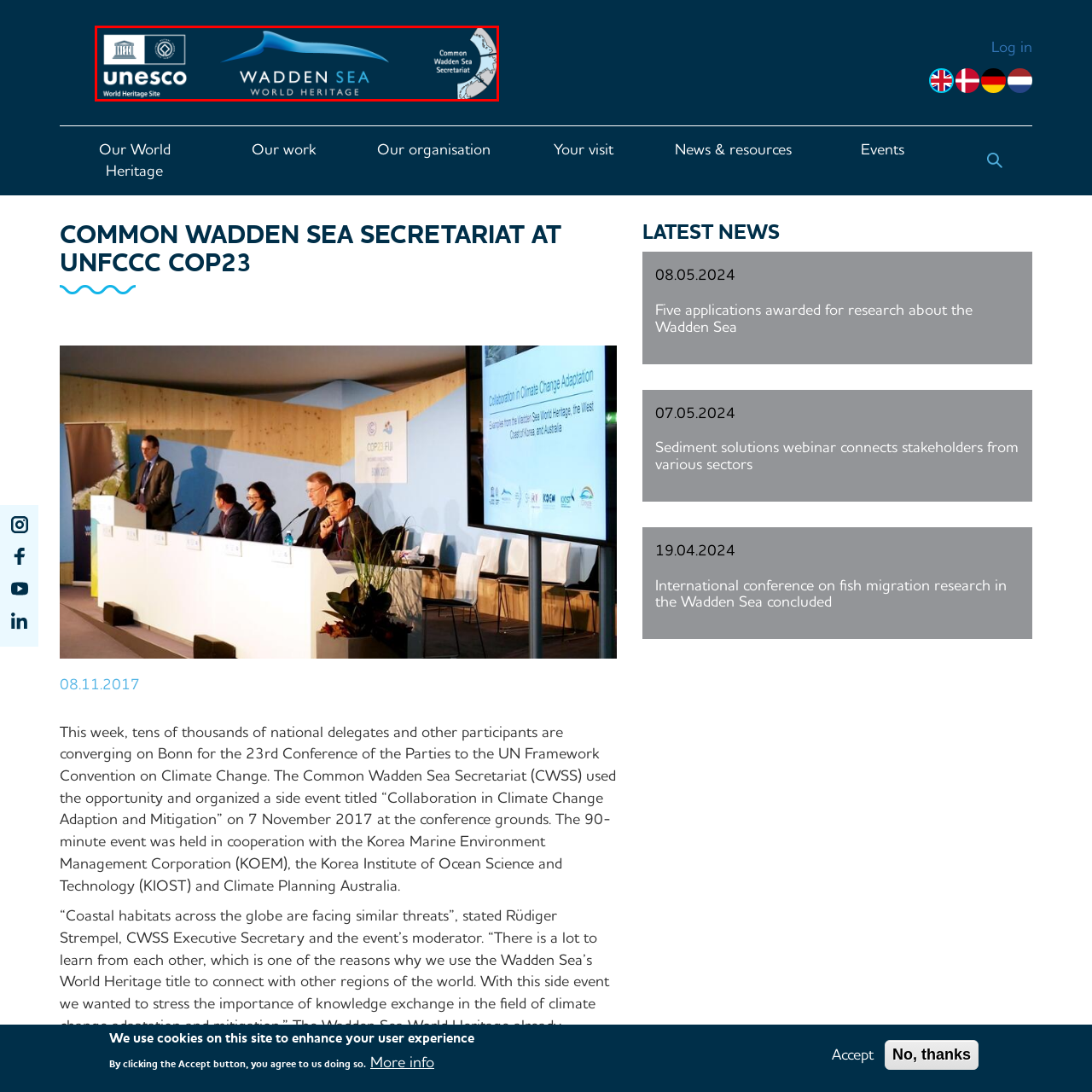Detail the features and elements seen in the red-circled portion of the image.

The image prominently features the Wadden Sea World Heritage logo, which showcases its significance as a UNESCO World Heritage Site. On the left, there's the UNESCO emblem, symbolizing the international recognition of the site's cultural and ecological value. The central part of the logo highlights the phrase "WADDEN SEA" in bold, emphasizing the area's heritage status. To the right, the logo includes the text "Common Wadden Sea Secretariat," reflecting the collaborative efforts to manage and protect this unique coastal environment. The background is a deep blue, reinforcing the maritime theme, while the overall design conveys a sense of unity and pride in the natural heritage of the Wadden Sea.